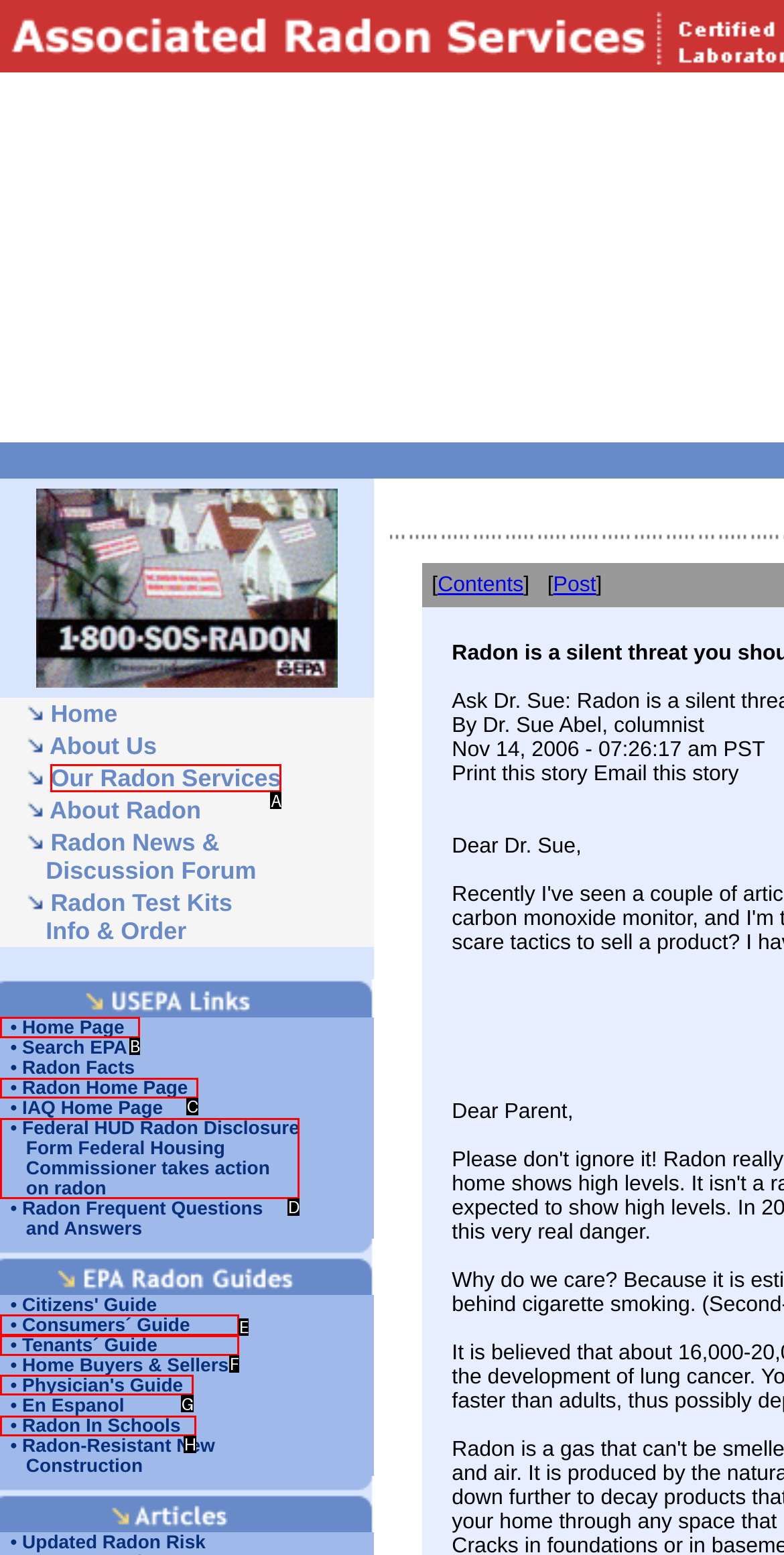Determine which option matches the element description: • Radon Home Page
Reply with the letter of the appropriate option from the options provided.

C